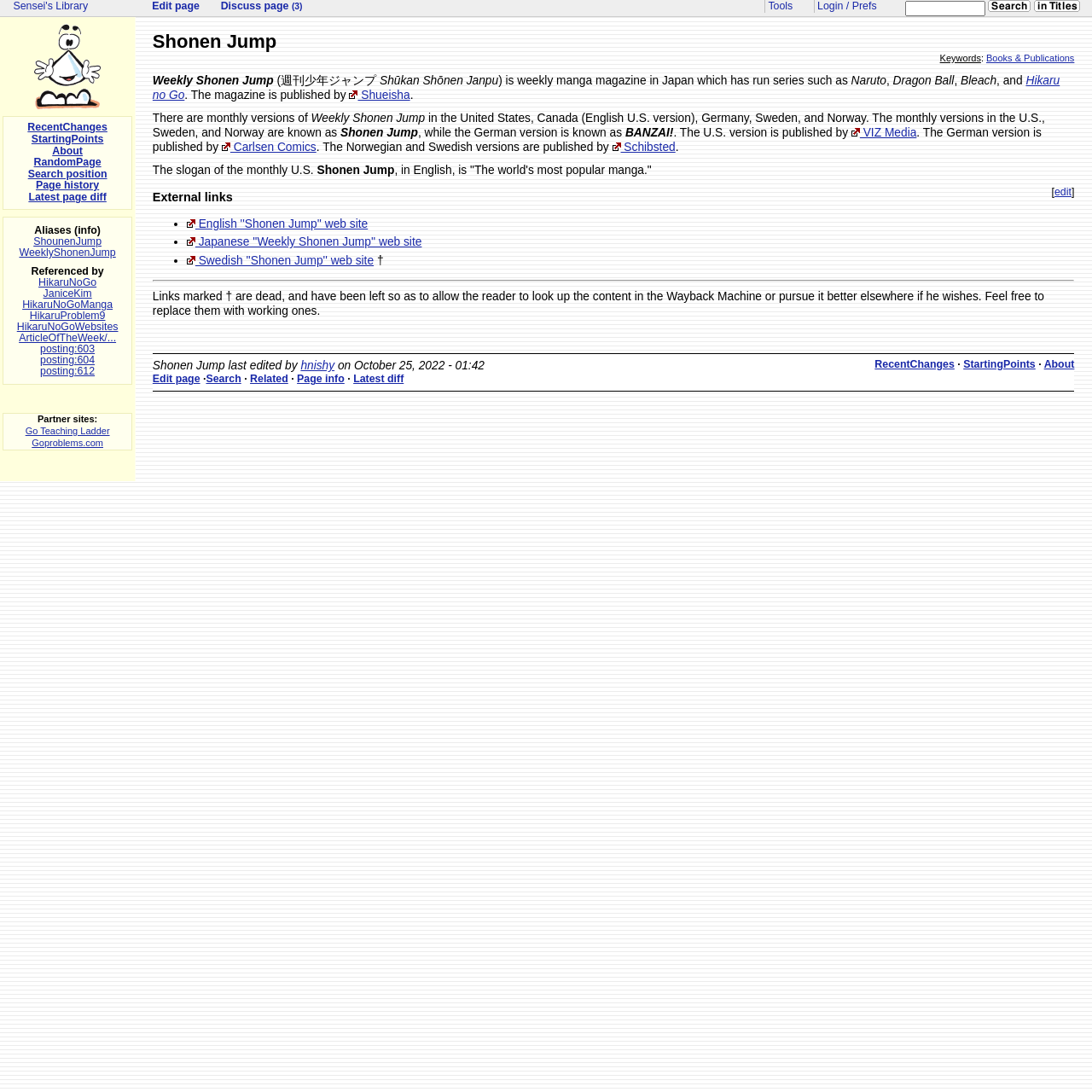What is the name of the German version of Shonen Jump?
Look at the image and construct a detailed response to the question.

The answer can be found in the second paragraph of the webpage, which states 'The German version is known as BANZAI!'.